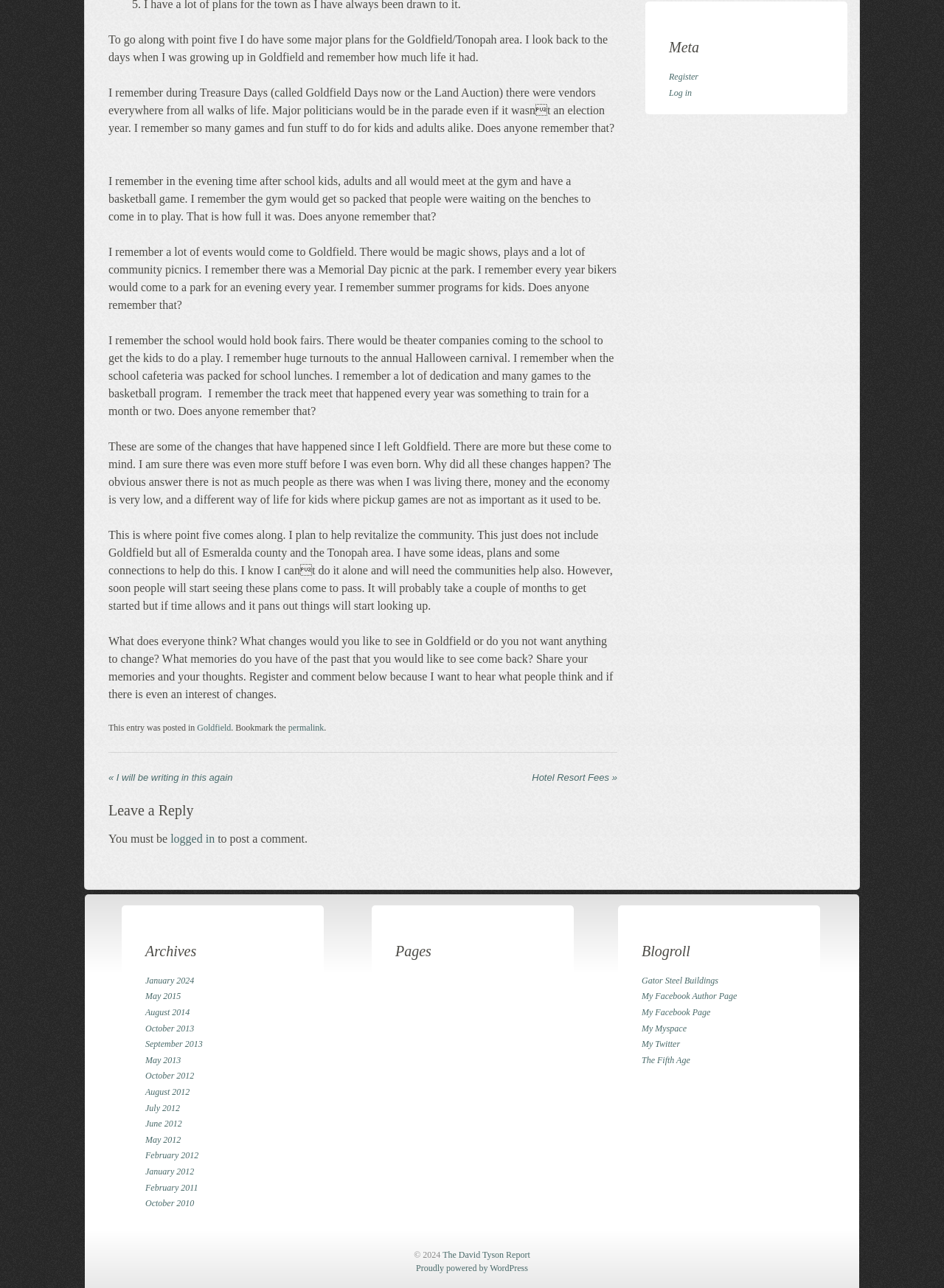Determine the bounding box coordinates for the HTML element described here: "Register".

[0.709, 0.056, 0.74, 0.064]